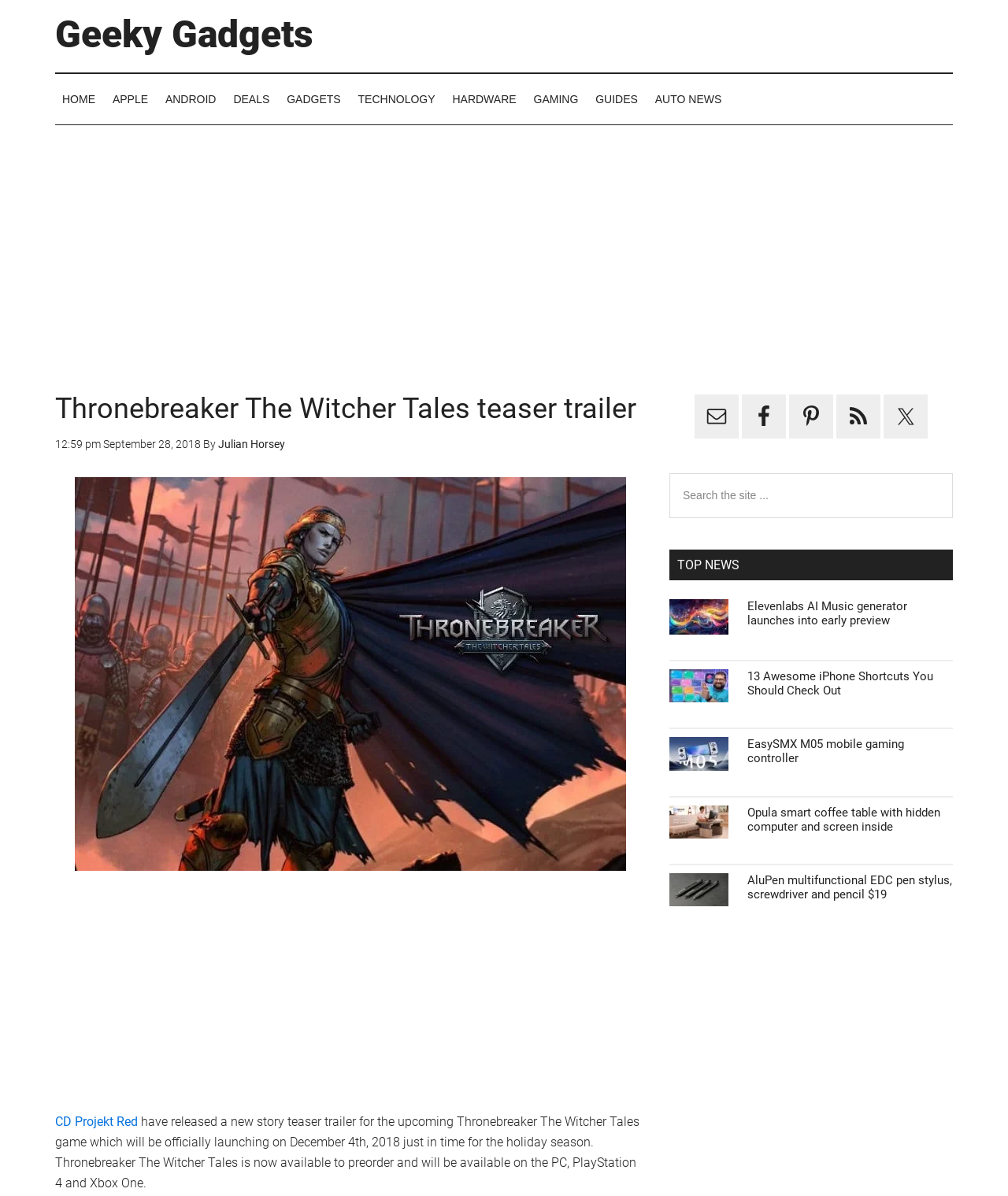Use a single word or phrase to respond to the question:
What is the name of the game in the teaser trailer?

Thronebreaker The Witcher Tales